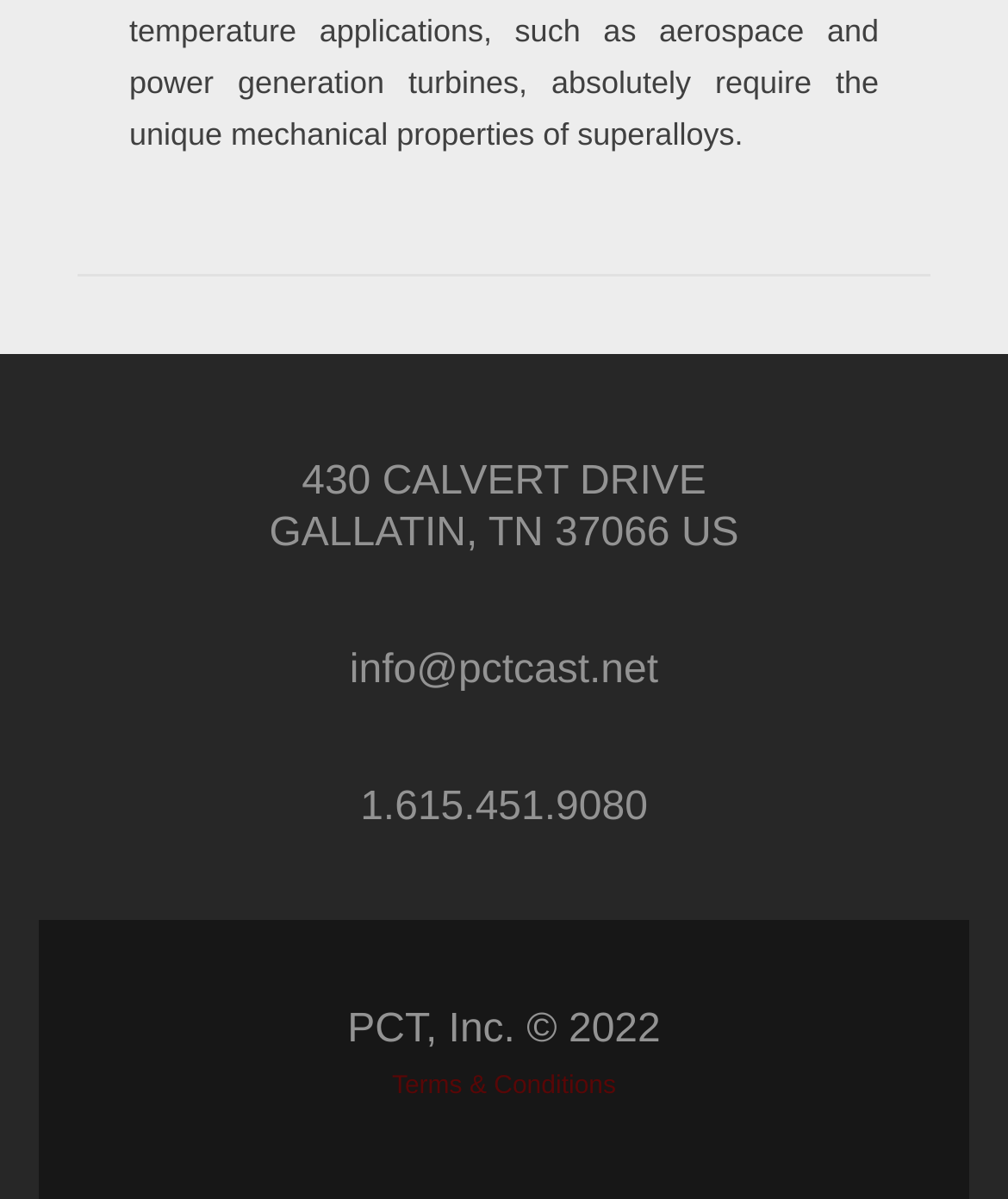What is the company's phone number?
Examine the image and give a concise answer in one word or a short phrase.

1.615.451.9080